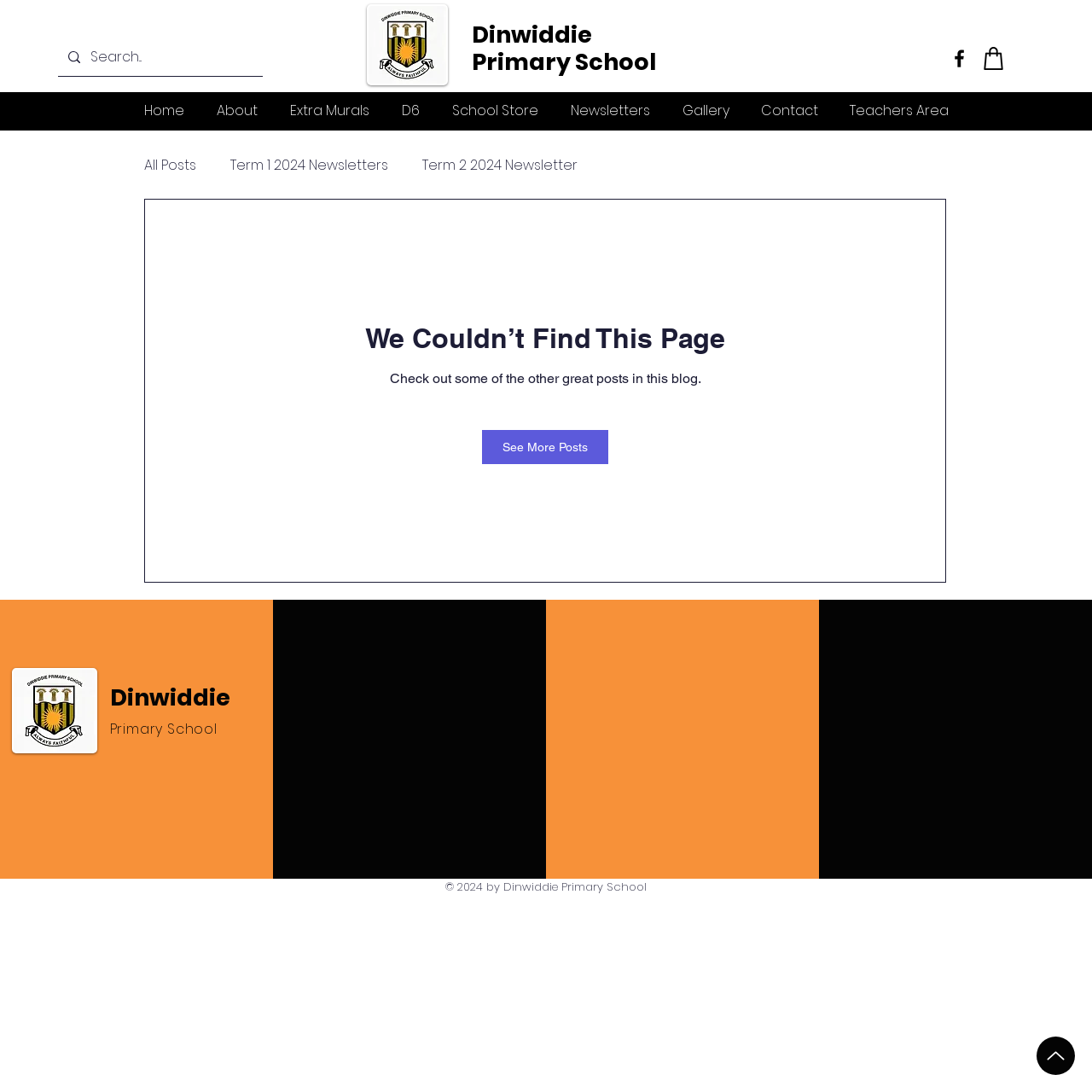Can you specify the bounding box coordinates of the area that needs to be clicked to fulfill the following instruction: "Go to the home page"?

[0.117, 0.09, 0.184, 0.113]